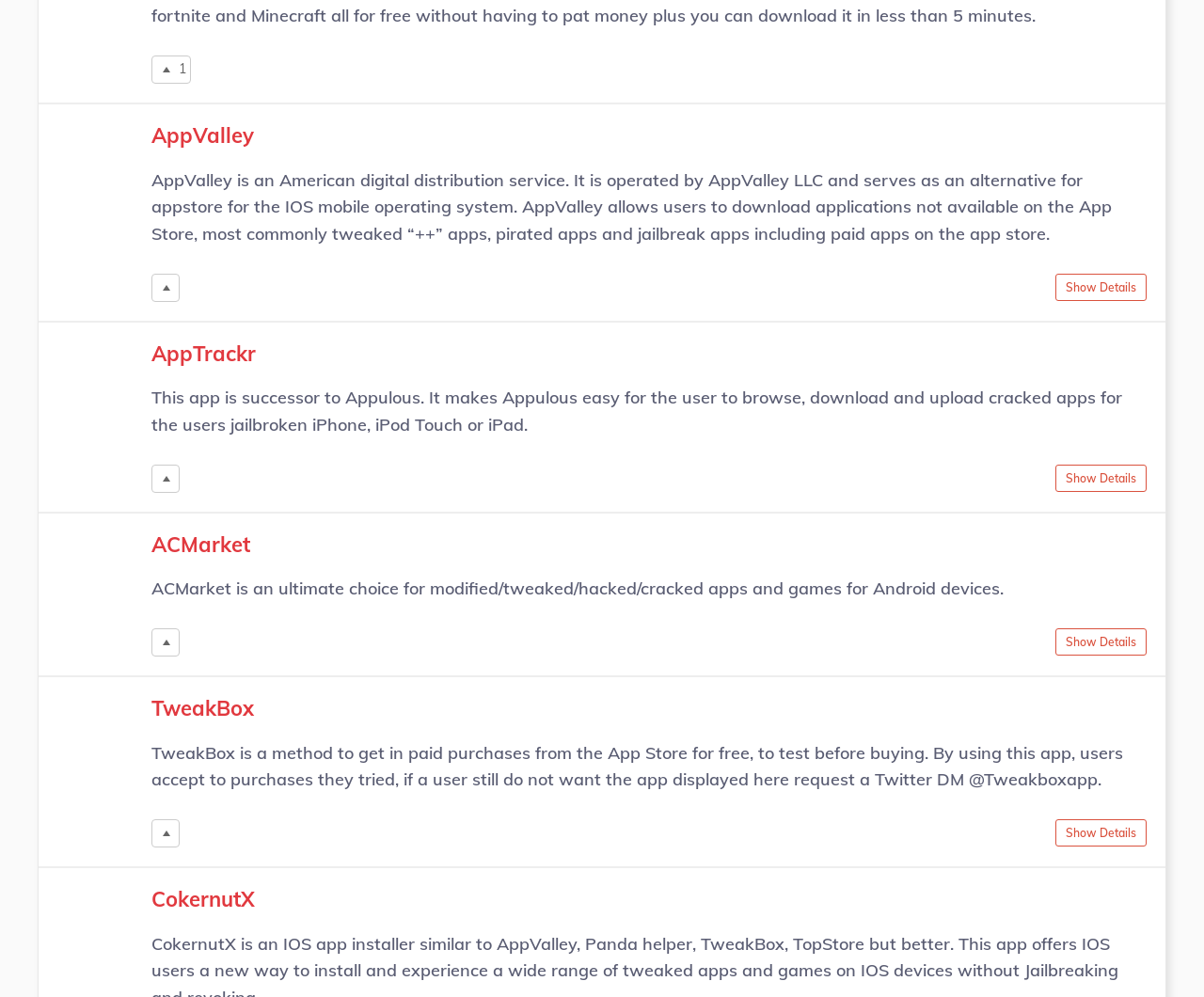Can you provide the bounding box coordinates for the element that should be clicked to implement the instruction: "Explore CokernutX"?

[0.126, 0.889, 0.212, 0.915]